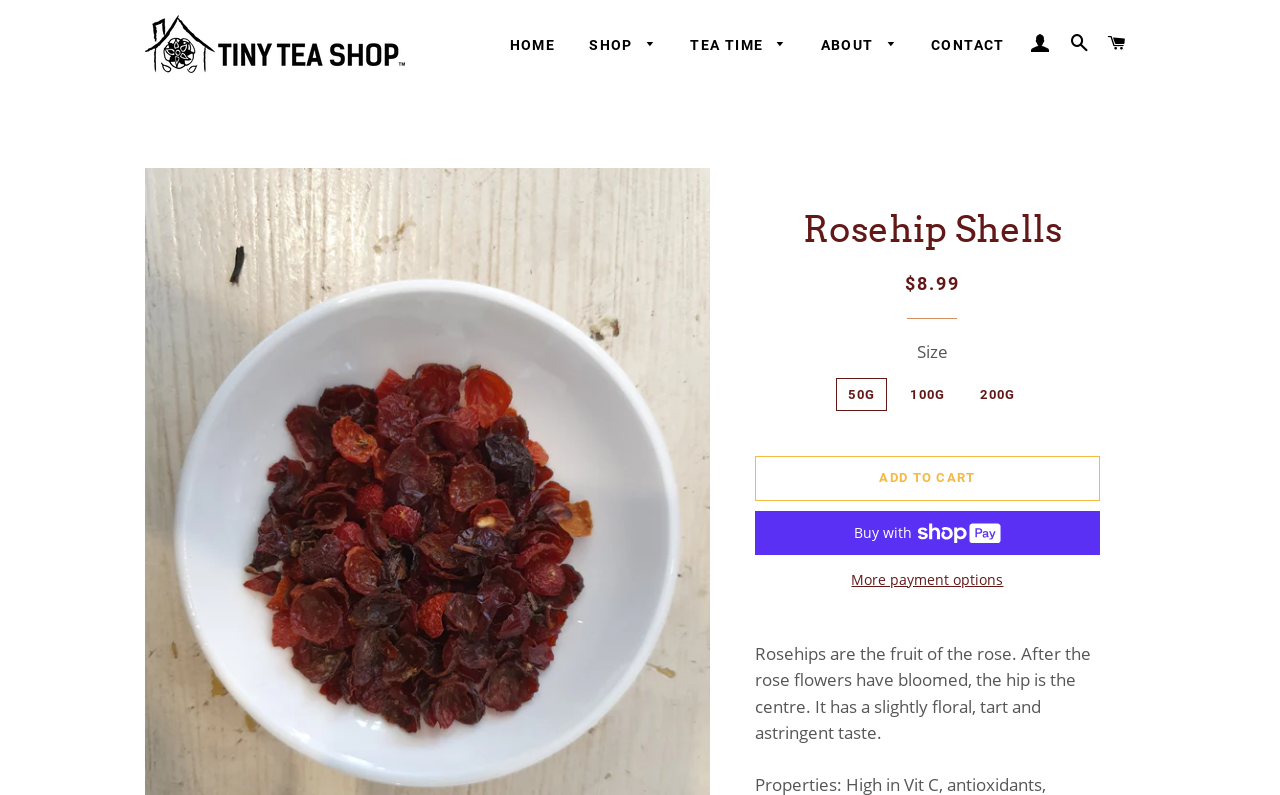Determine the bounding box coordinates of the element's region needed to click to follow the instruction: "Click on the 'HOME' link". Provide these coordinates as four float numbers between 0 and 1, formatted as [left, top, right, bottom].

[0.386, 0.025, 0.445, 0.09]